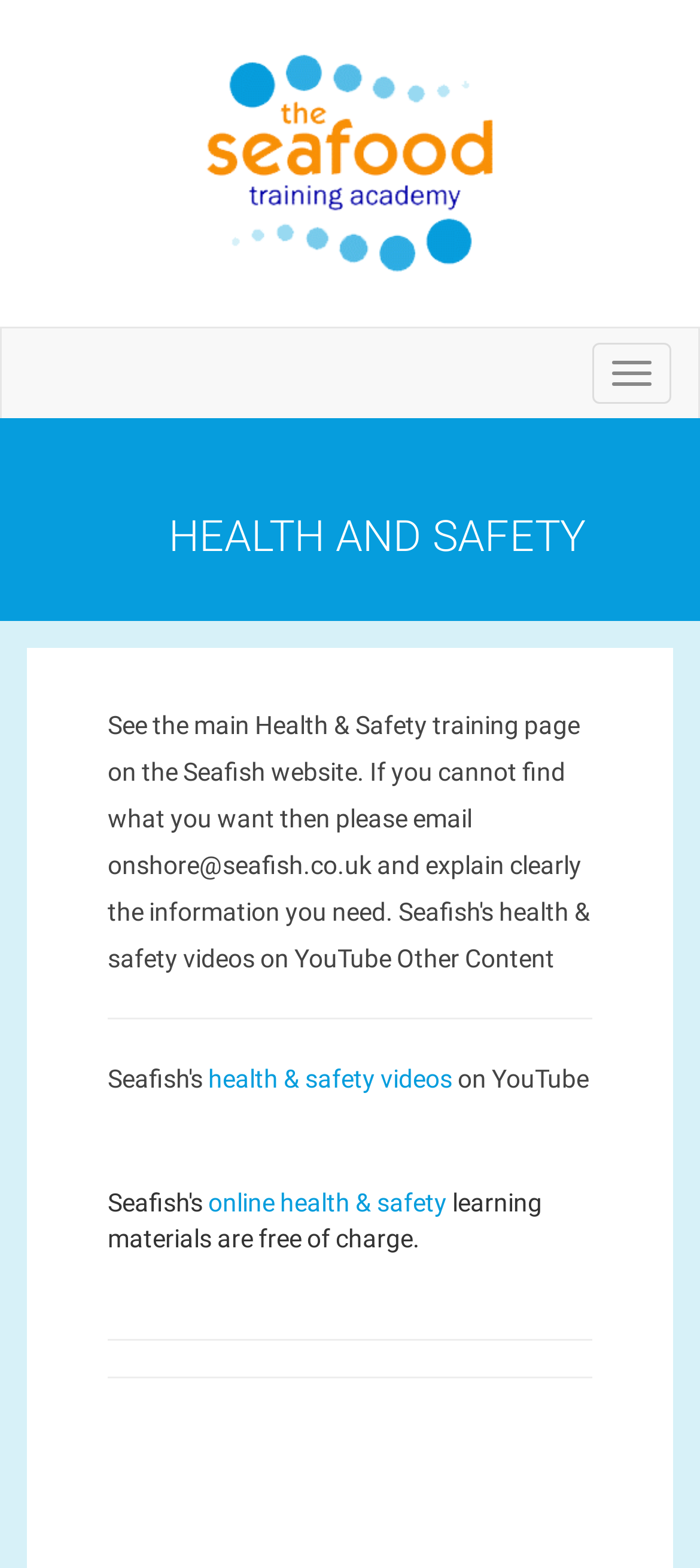Identify and extract the main heading of the webpage.

HEALTH AND SAFETY